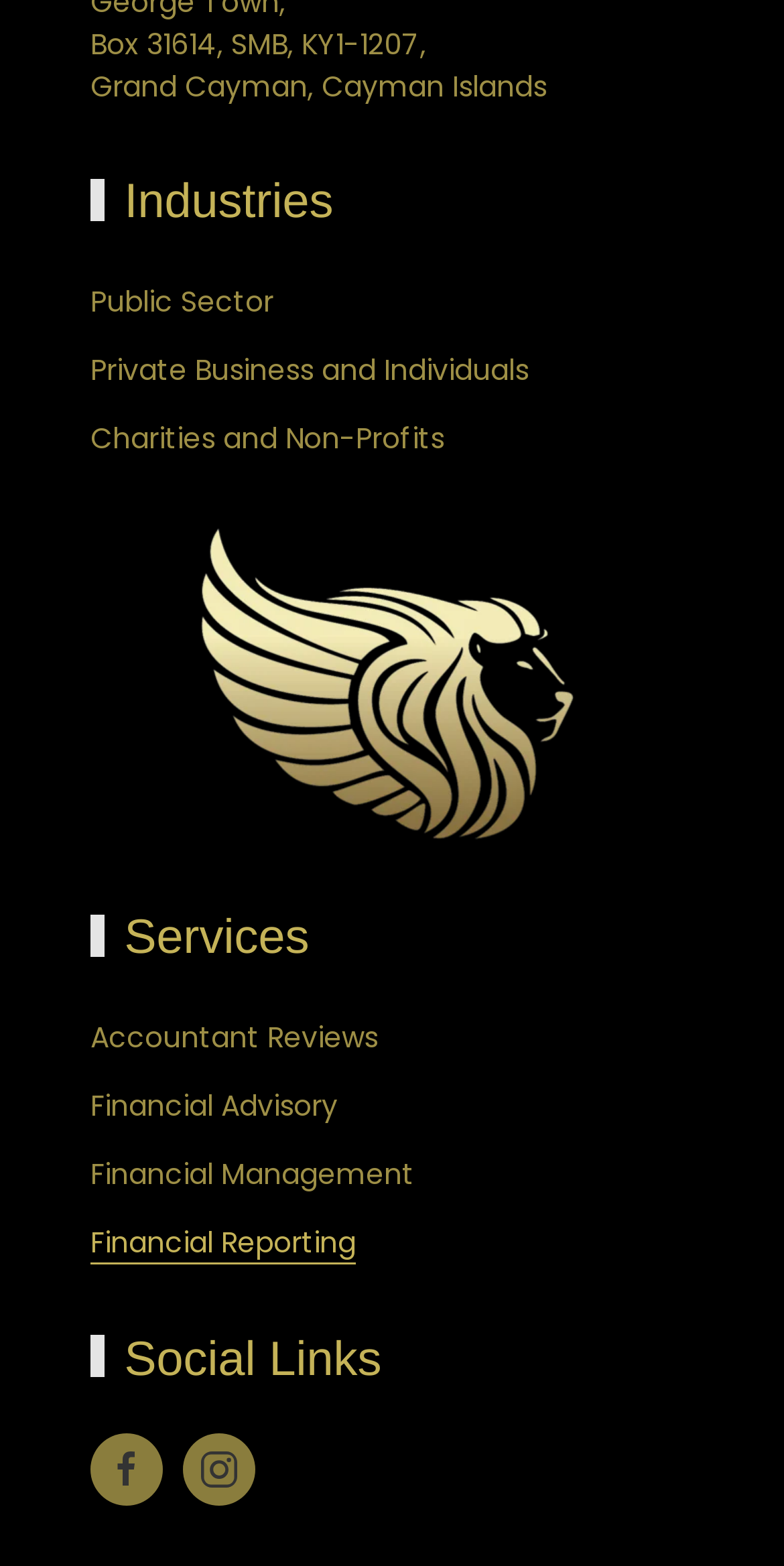Respond with a single word or phrase:
How many social links are present?

2